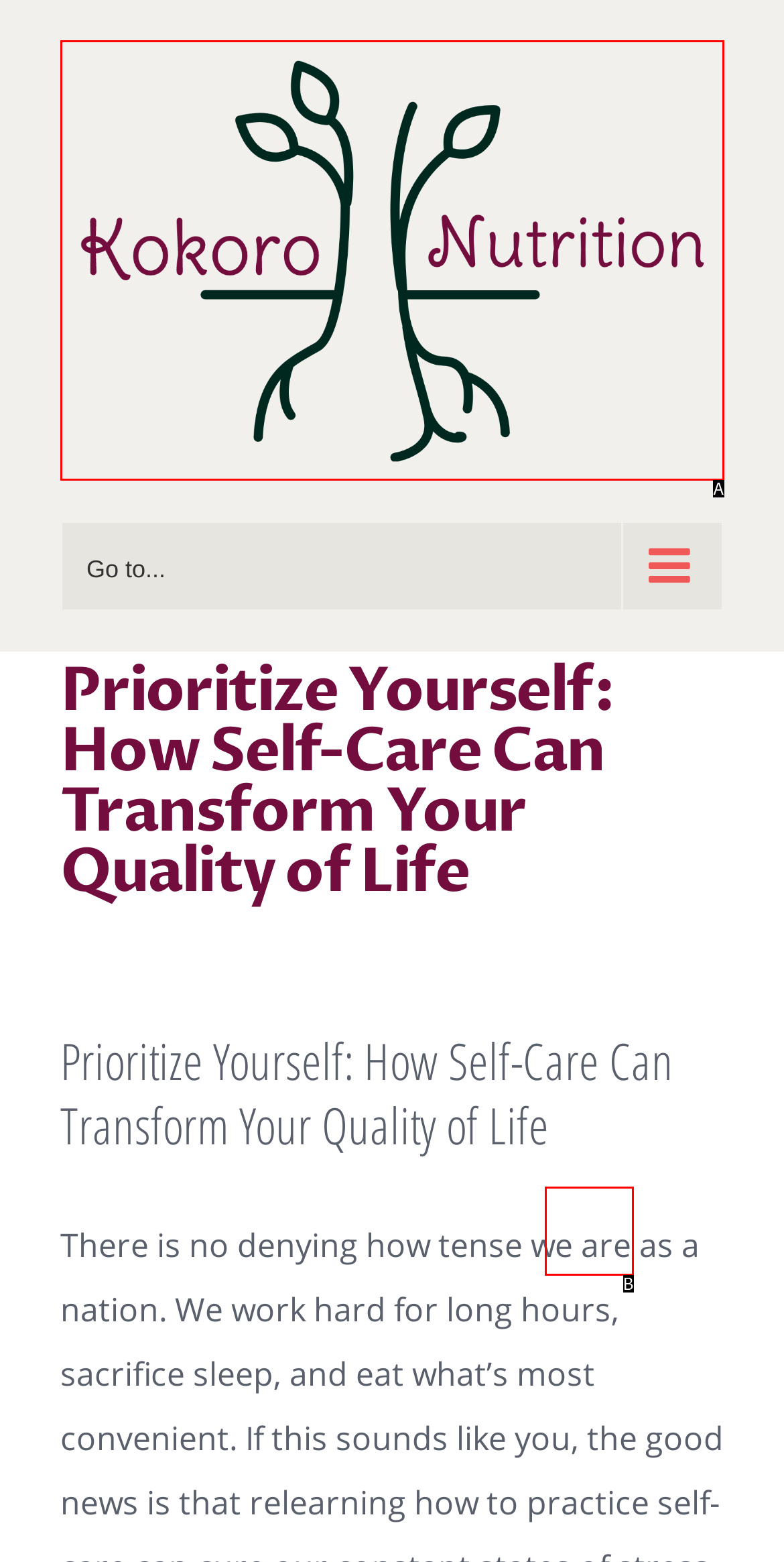From the options presented, which lettered element matches this description: Go to Top
Reply solely with the letter of the matching option.

B